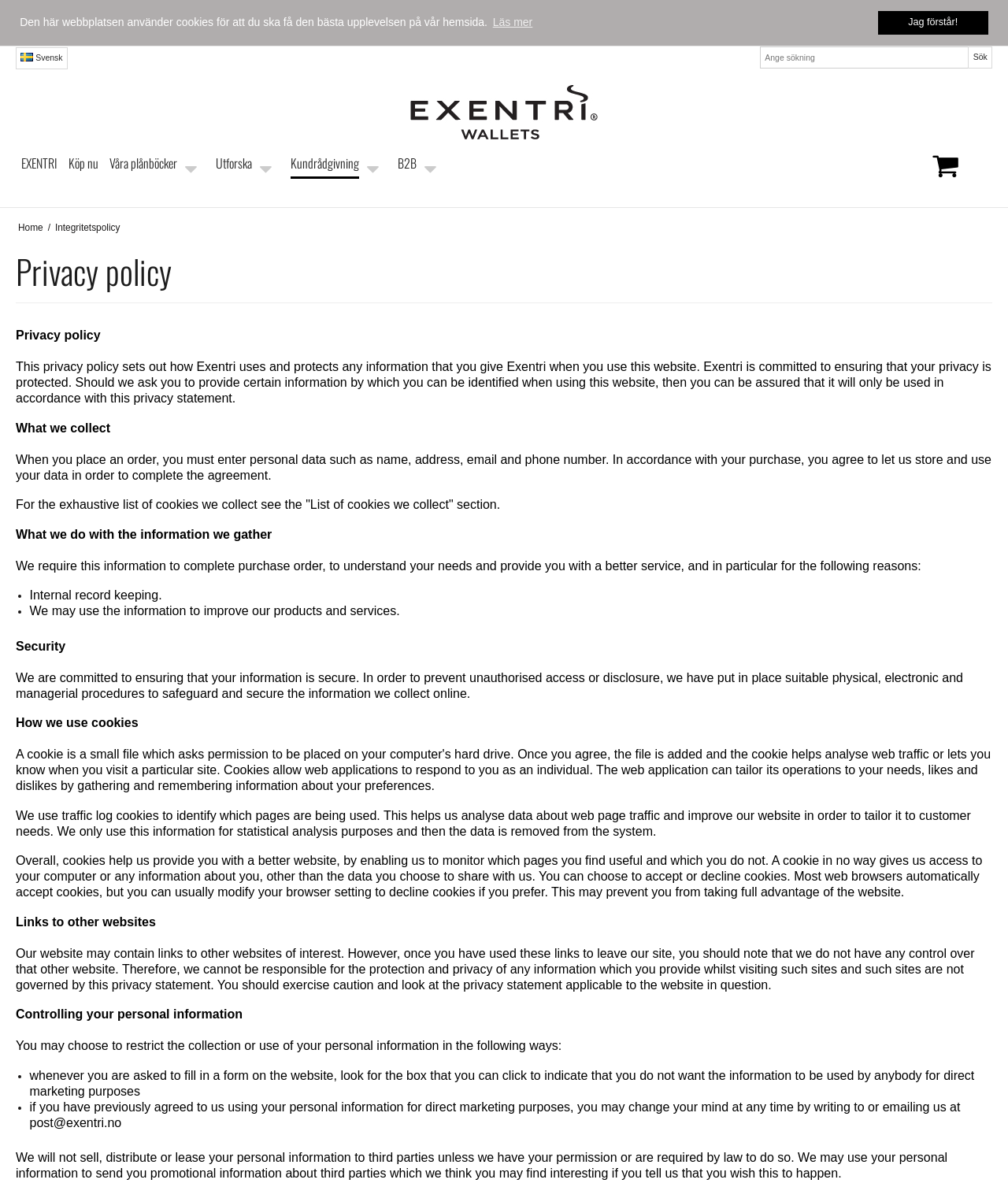Given the description of a UI element: "DOWNLOAD FORMS", identify the bounding box coordinates of the matching element in the webpage screenshot.

None